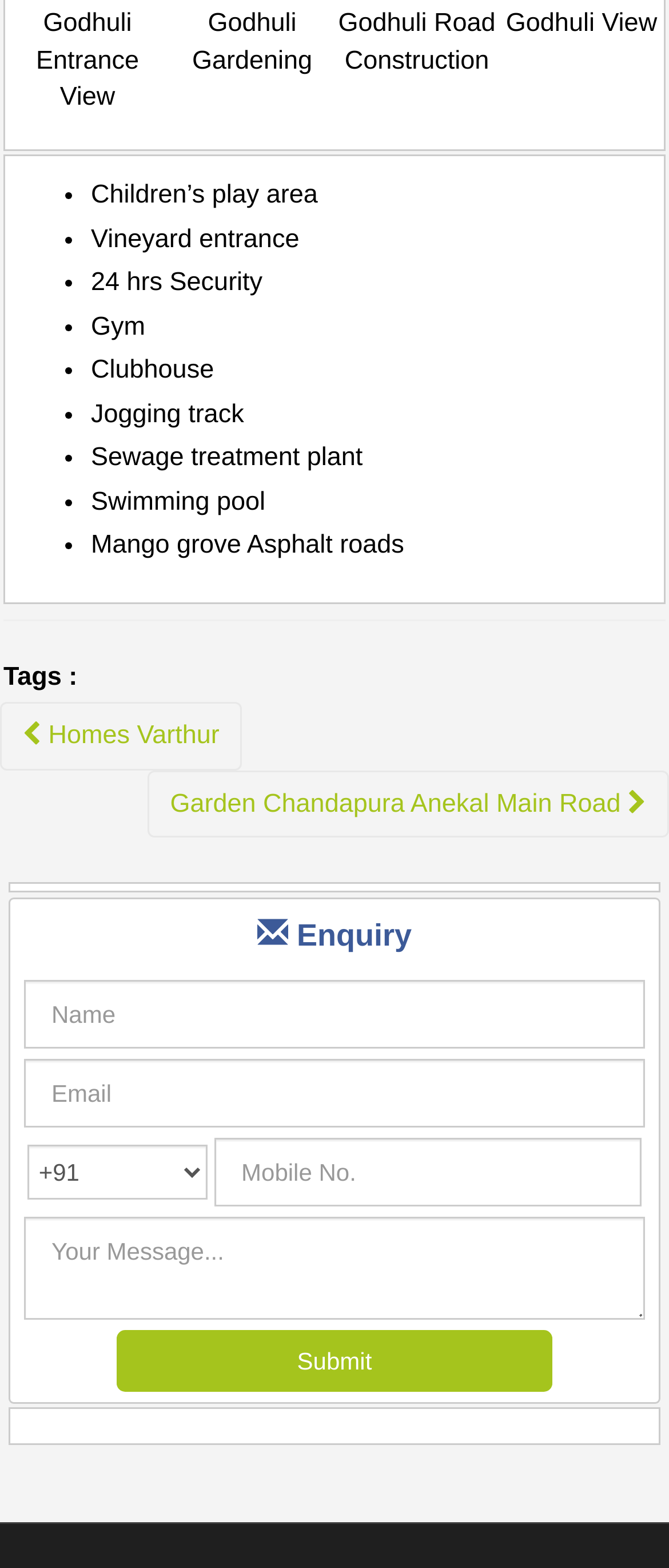Use a single word or phrase to answer the question:
What is the purpose of the form?

Enquiry